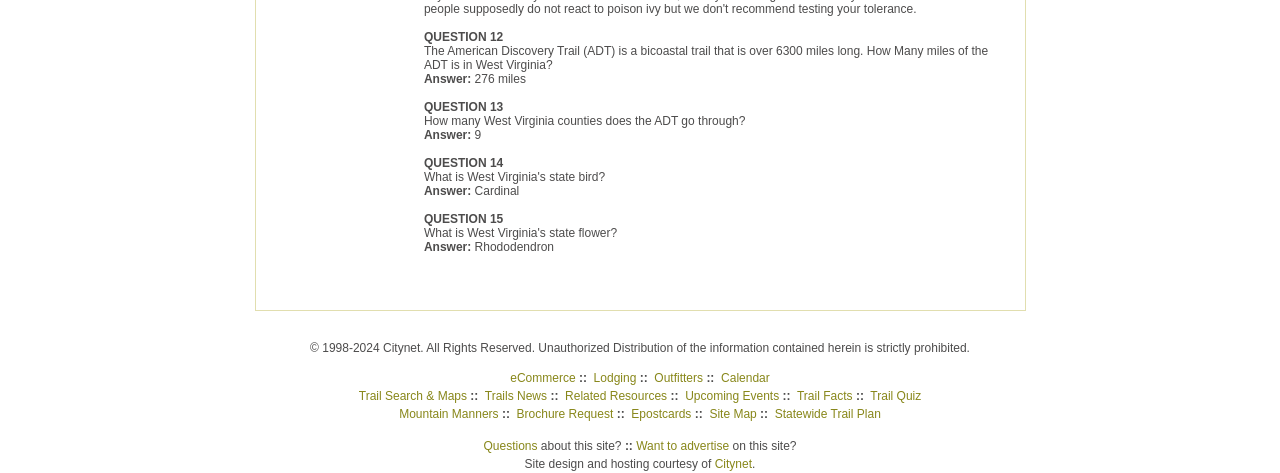What is the length of the American Discovery Trail?
Examine the webpage screenshot and provide an in-depth answer to the question.

The answer can be found in the text 'The American Discovery Trail (ADT) is a bicoastal trail that is over 6300 miles long.' which is located at the top of the webpage.